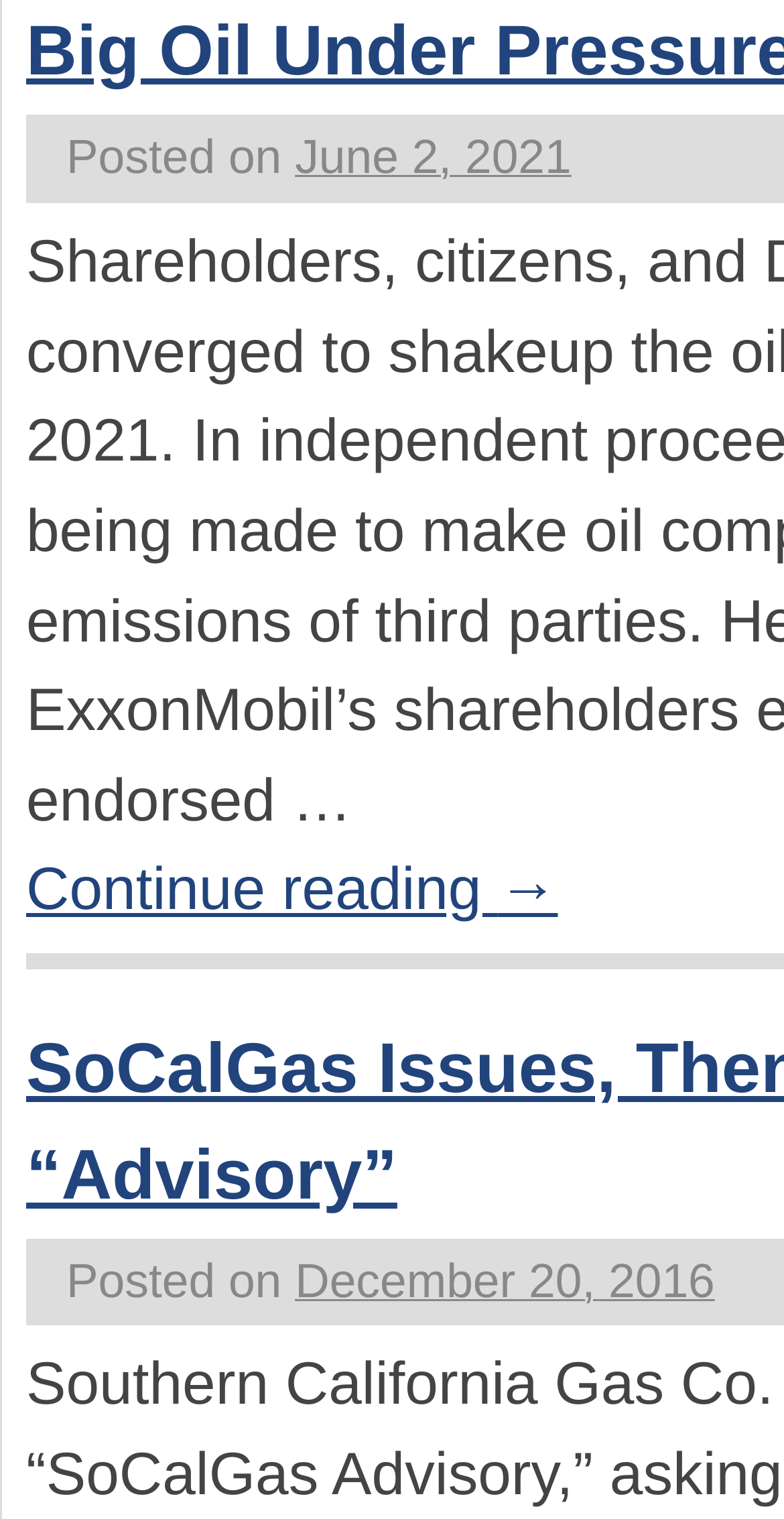Please provide the bounding box coordinate of the region that matches the element description: December 20, 2016. Coordinates should be in the format (top-left x, top-left y, bottom-right x, bottom-right y) and all values should be between 0 and 1.

[0.376, 0.838, 0.912, 0.858]